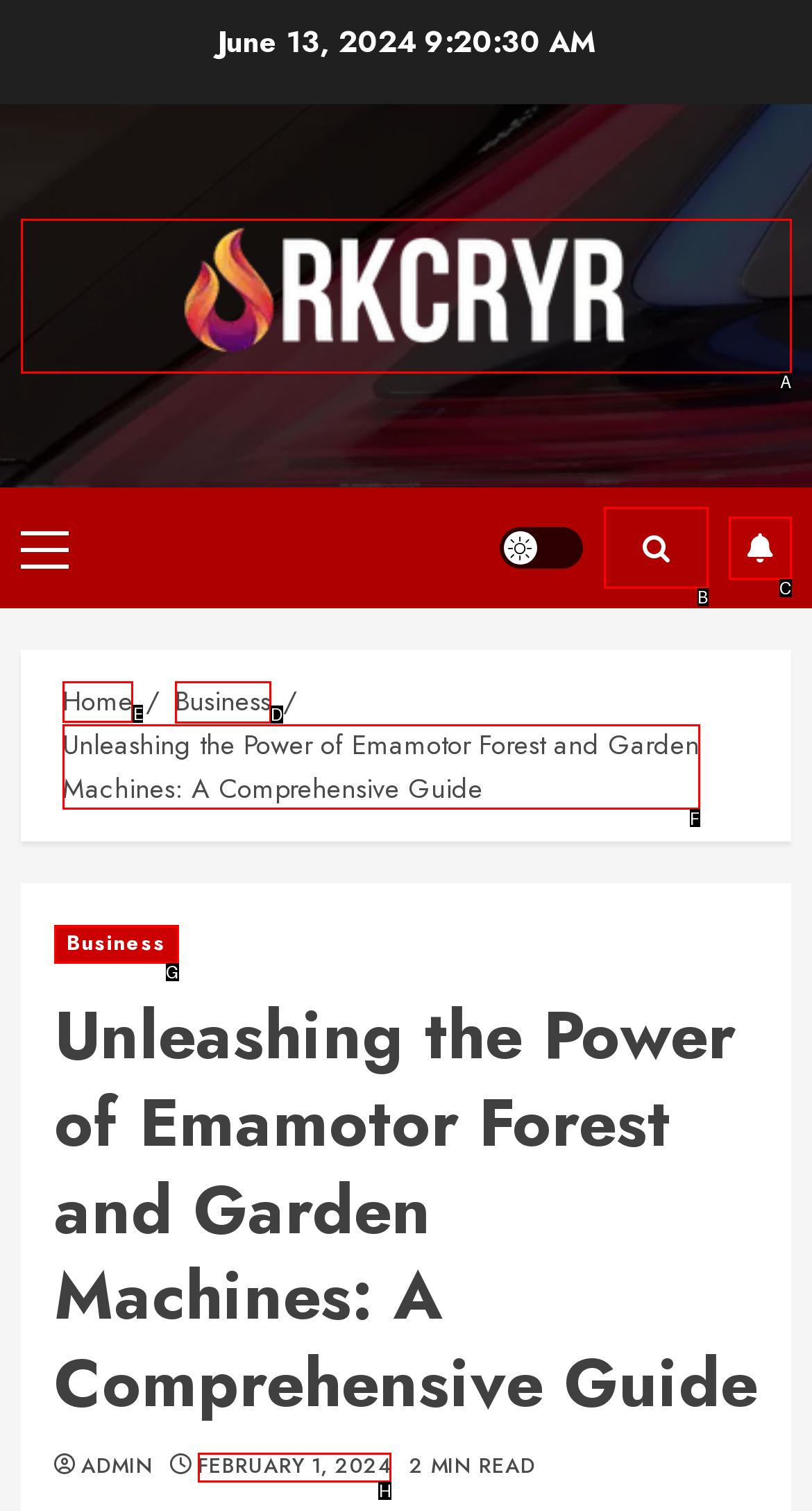Identify the letter of the UI element I need to click to carry out the following instruction: Go to the 'Home' page

E